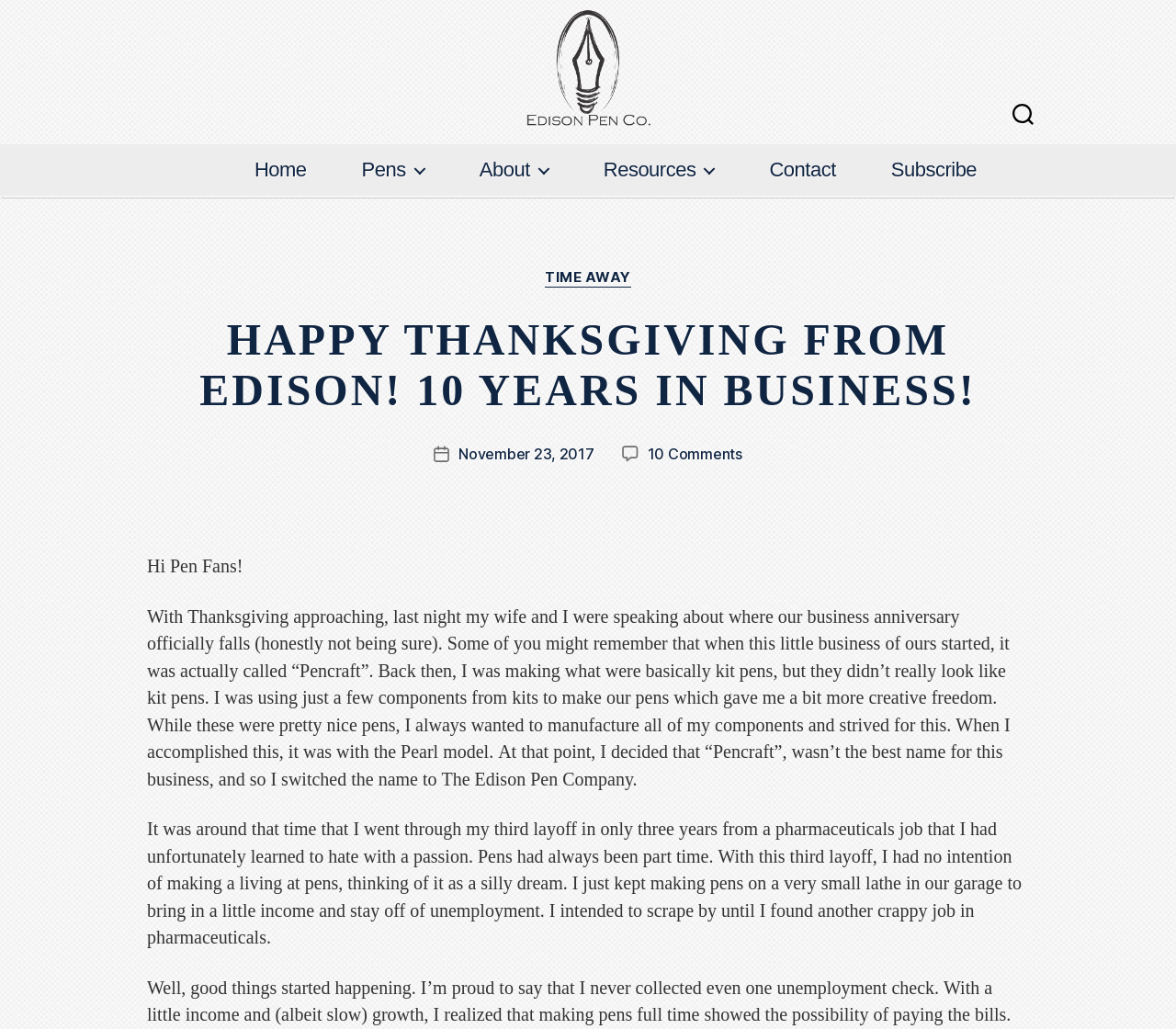What is the author's wife discussing with him?
Refer to the image and offer an in-depth and detailed answer to the question.

The author mentions that he and his wife were speaking about where their business anniversary officially falls, indicating that they were discussing the anniversary of their business.